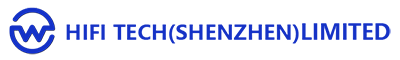Provide a thorough description of the image presented.

The image features the logo of HIFI TECH (SHENZHEN) LIMITED, prominently displayed in a modern and bold blue font. The design incorporates a stylized emblem above the text, which reflects a wave-like motif, suggesting innovation and technology in the audio or visual domain. This logo represents the company, which is associated with digital solutions, including software and potentially hardware for high-fidelity audio and visual experiences. The overall aesthetic is clean and professional, aligning with the tech industry’s emphasis on sleek design and cutting-edge functionality.